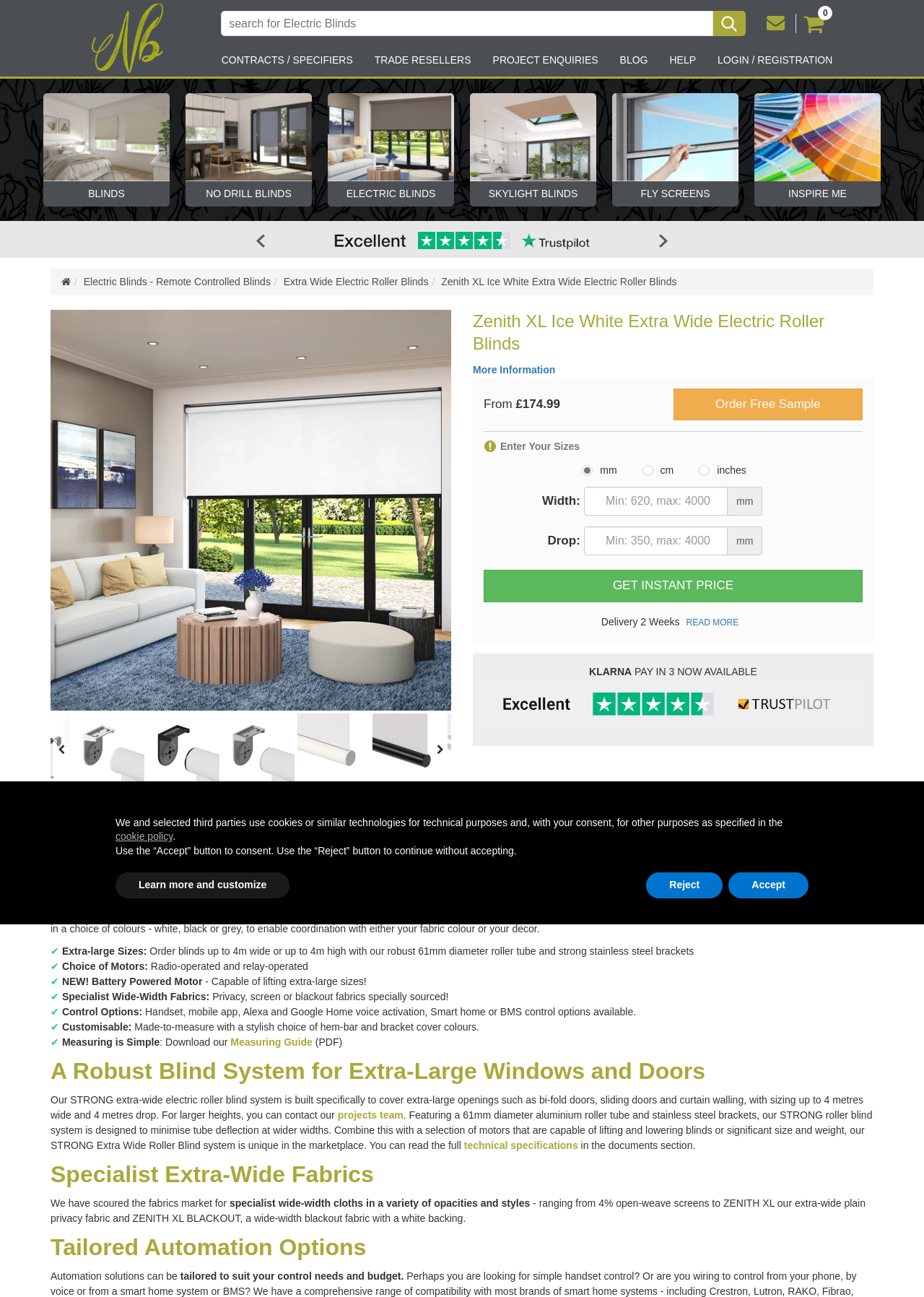Determine the bounding box coordinates for the UI element matching this description: "Extra Wide Electric Roller Blinds".

[0.307, 0.212, 0.464, 0.223]